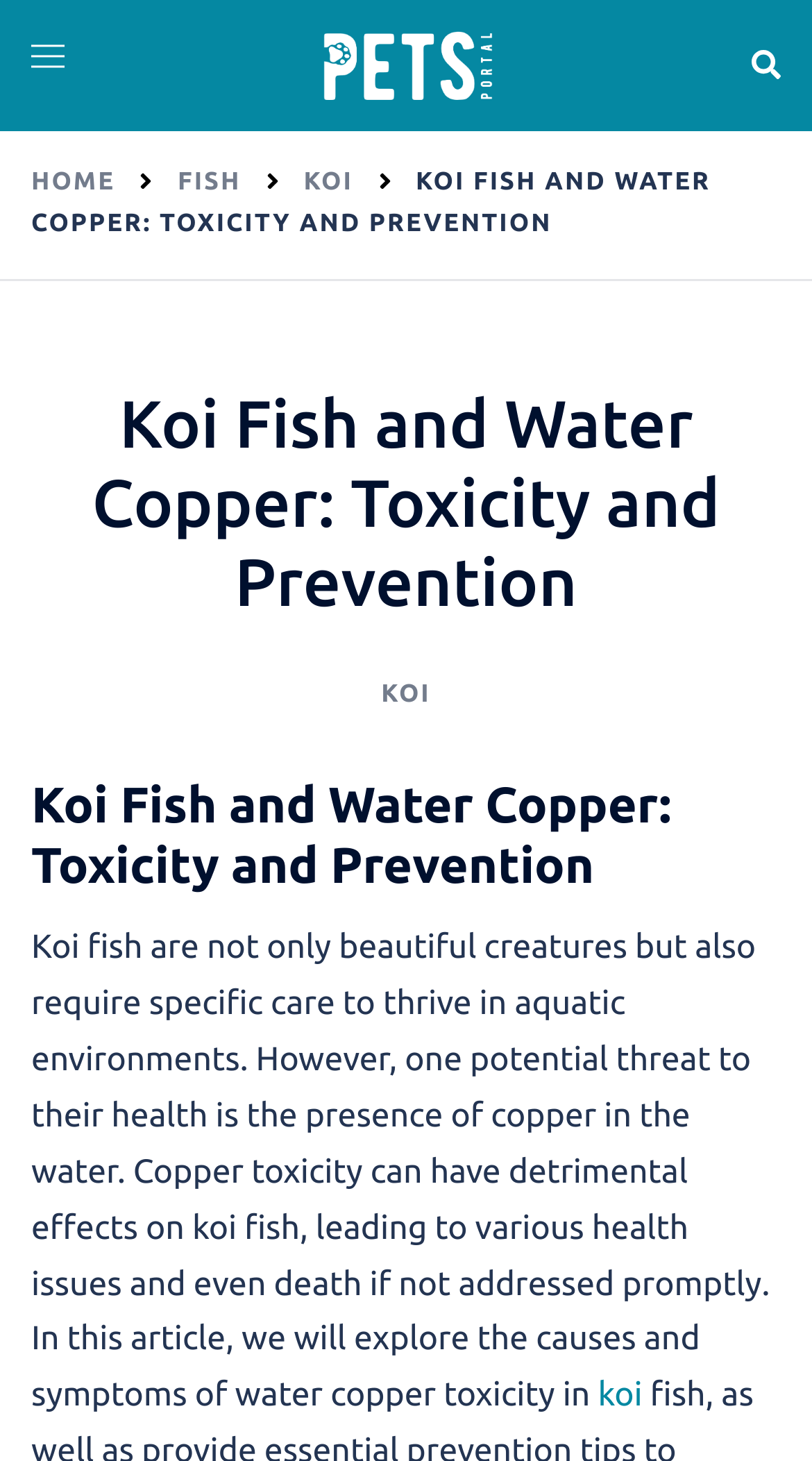Please provide the bounding box coordinates for the element that needs to be clicked to perform the instruction: "Read about Koi Fish and Water Copper". The coordinates must consist of four float numbers between 0 and 1, formatted as [left, top, right, bottom].

[0.038, 0.263, 0.962, 0.427]